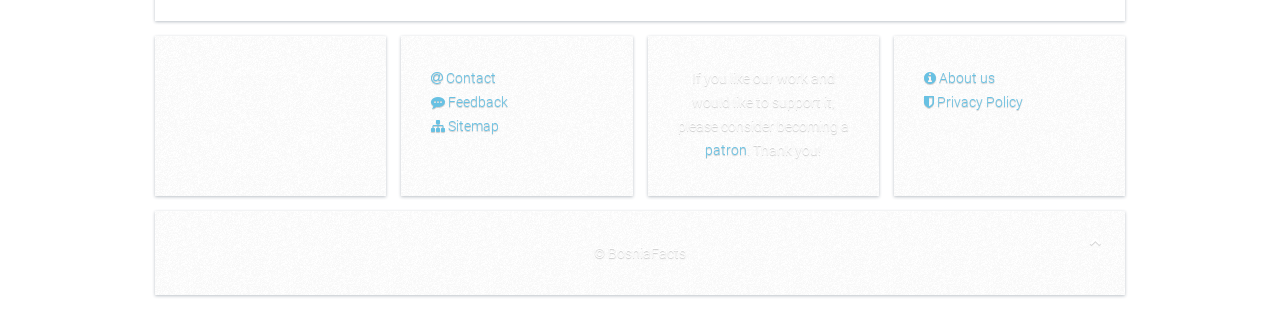Please answer the following question using a single word or phrase: 
What is the last link in the bottom section?

